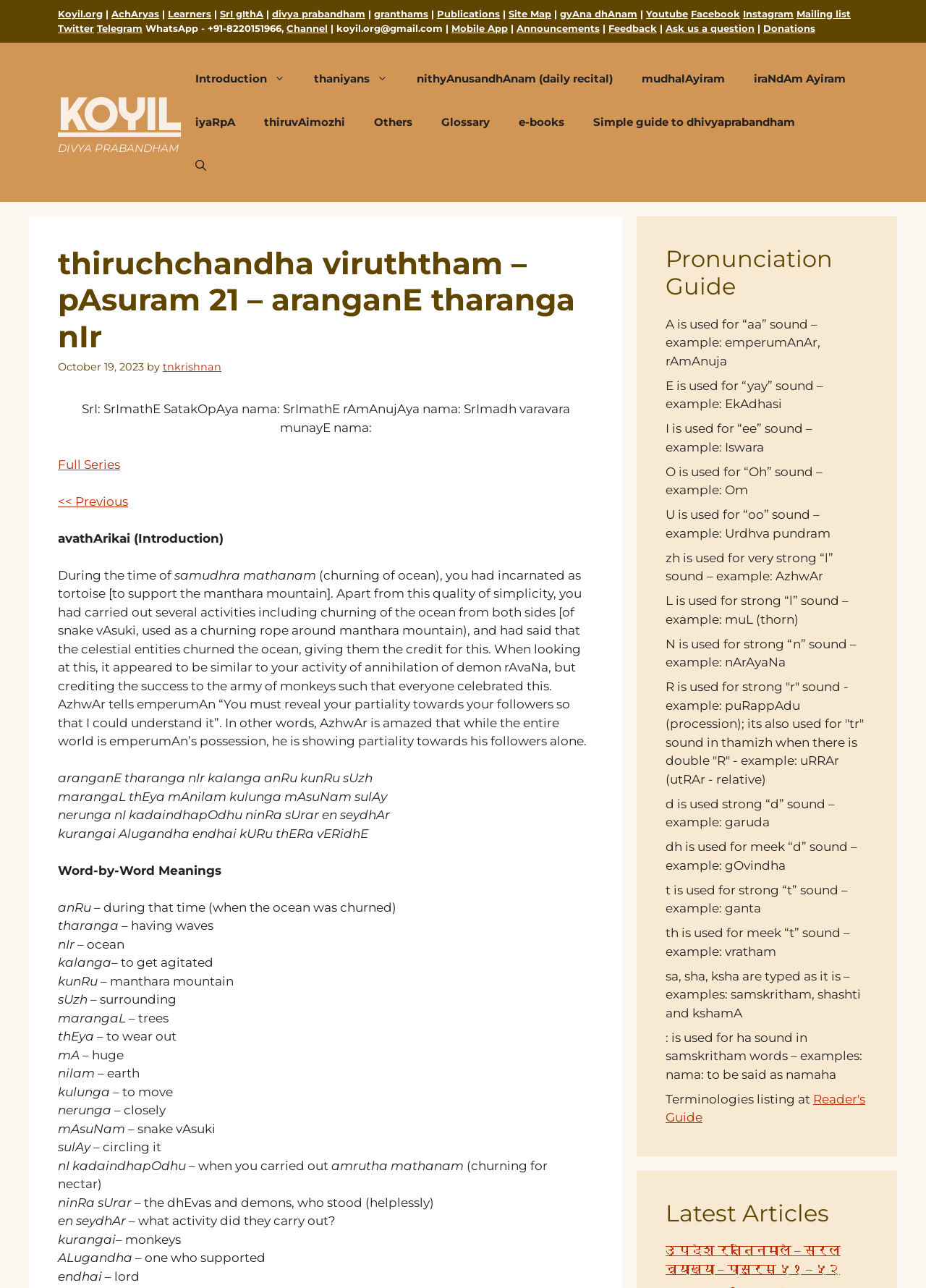Identify the coordinates of the bounding box for the element that must be clicked to accomplish the instruction: "Visit the 'Full Series' page".

[0.062, 0.355, 0.13, 0.366]